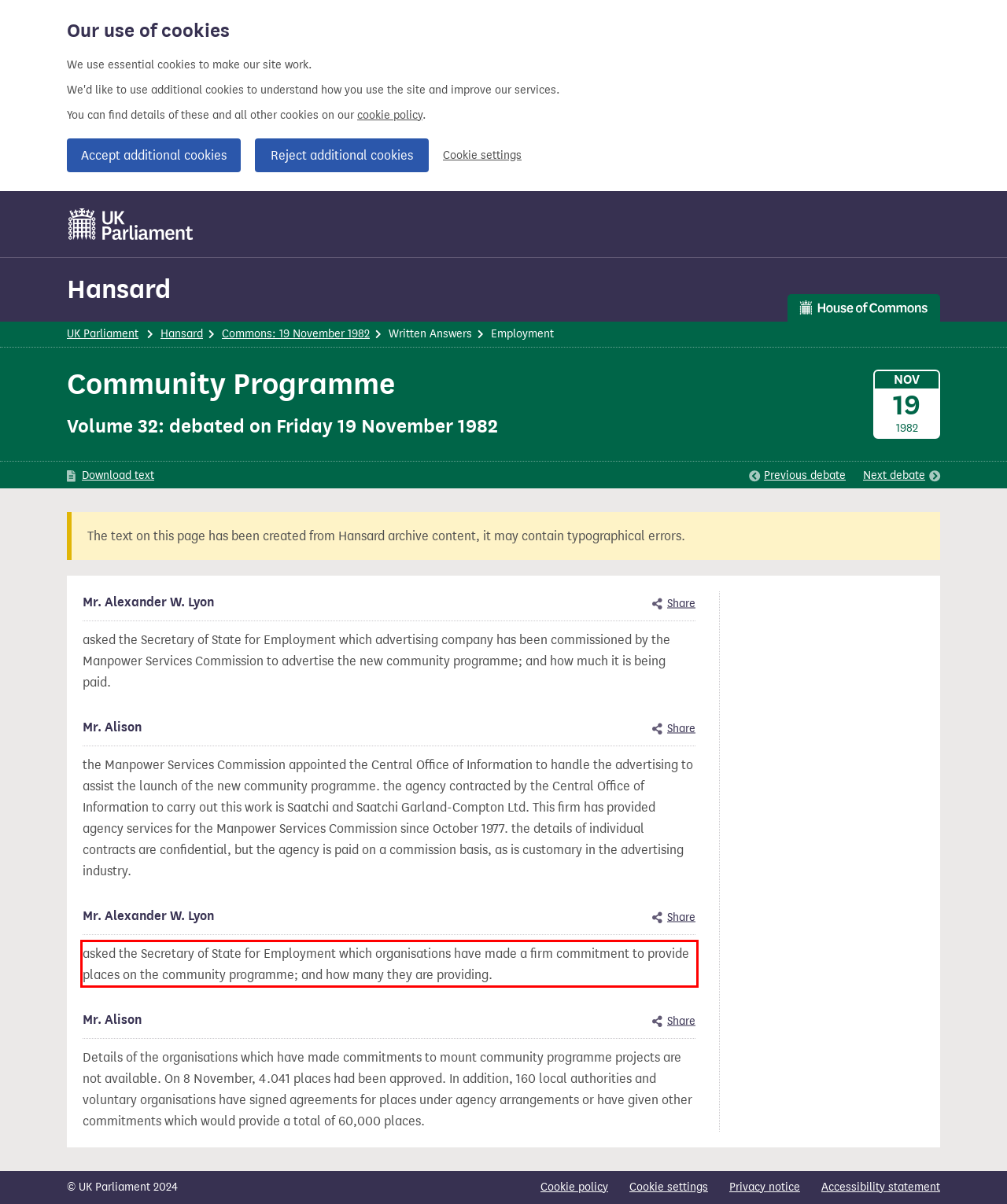Please perform OCR on the UI element surrounded by the red bounding box in the given webpage screenshot and extract its text content.

asked the Secretary of State for Employment which organisations have made a firm commitment to provide places on the community programme; and how many they are providing.